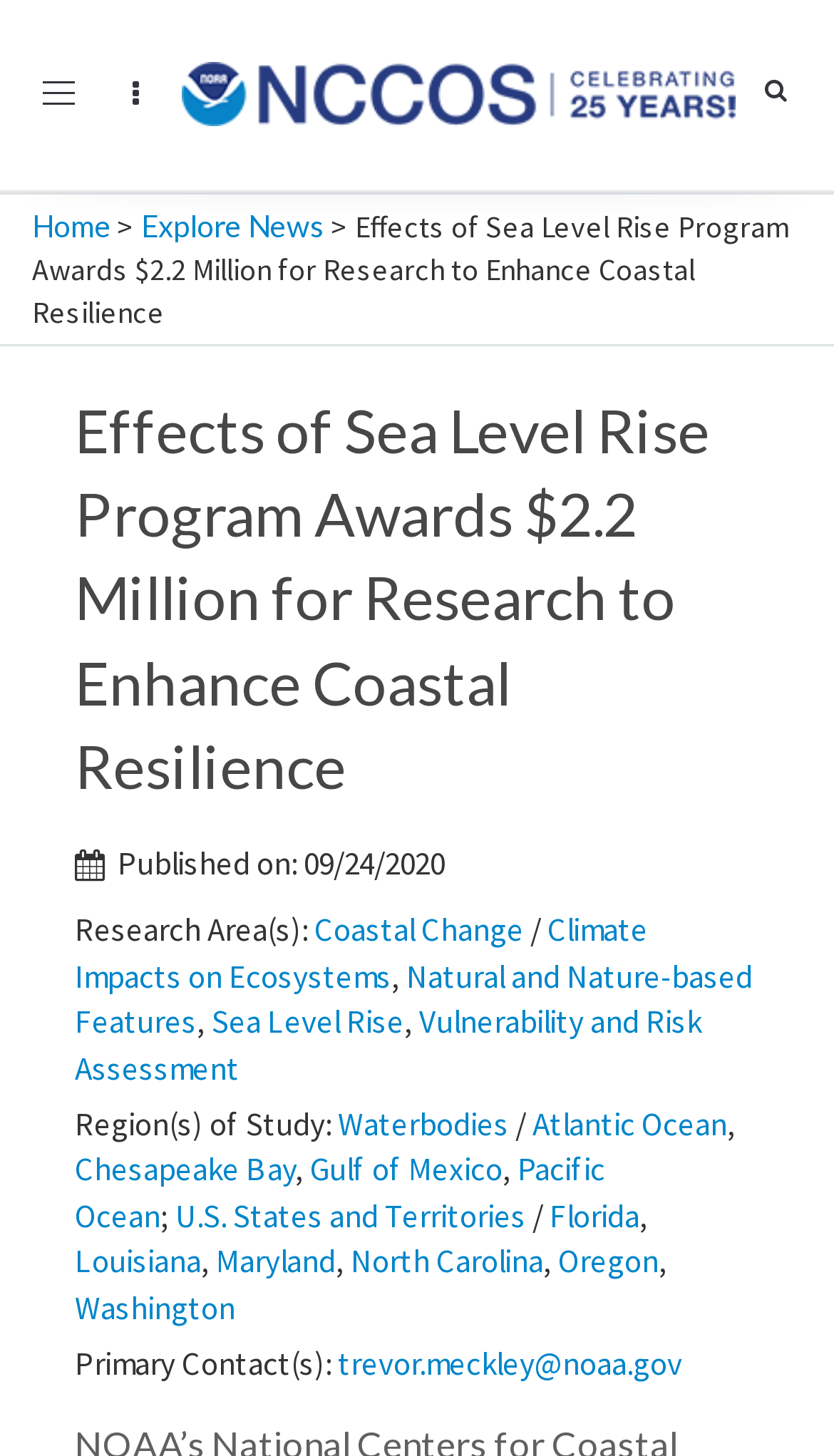Explain the webpage's design and content in an elaborate manner.

The webpage is about the National Centers for Coastal Ocean Science (NCCOS) allocating over $2.2 million in Fiscal Year 2020 to fund coastal resilience research across the nation. 

At the top left corner, there is a button to toggle navigation. Next to it, there is an image of the NCCOS Coastal Science Website. On the top right corner, there are links to "Home" and "Explore News". 

Below the top navigation bar, there is a heading that summarizes the main topic of the webpage. Underneath the heading, there is a publication date, "Published on: 09/24/2020". 

The main content of the webpage is divided into several sections. The first section lists the research areas, including "Coastal Change", "Climate Impacts on Ecosystems", "Natural and Nature-based Features", "Sea Level Rise", and "Vulnerability and Risk Assessment". 

The next section lists the regions of study, including "Waterbodies", "Atlantic Ocean", "Chesapeake Bay", "Gulf of Mexico", "Pacific Ocean", and "U.S. States and Territories" with specific states such as "Florida", "Louisiana", "Maryland", "North Carolina", "Oregon", and "Washington". 

Finally, there is a section that lists the primary contact, "trevor.meckley@noaa.gov".